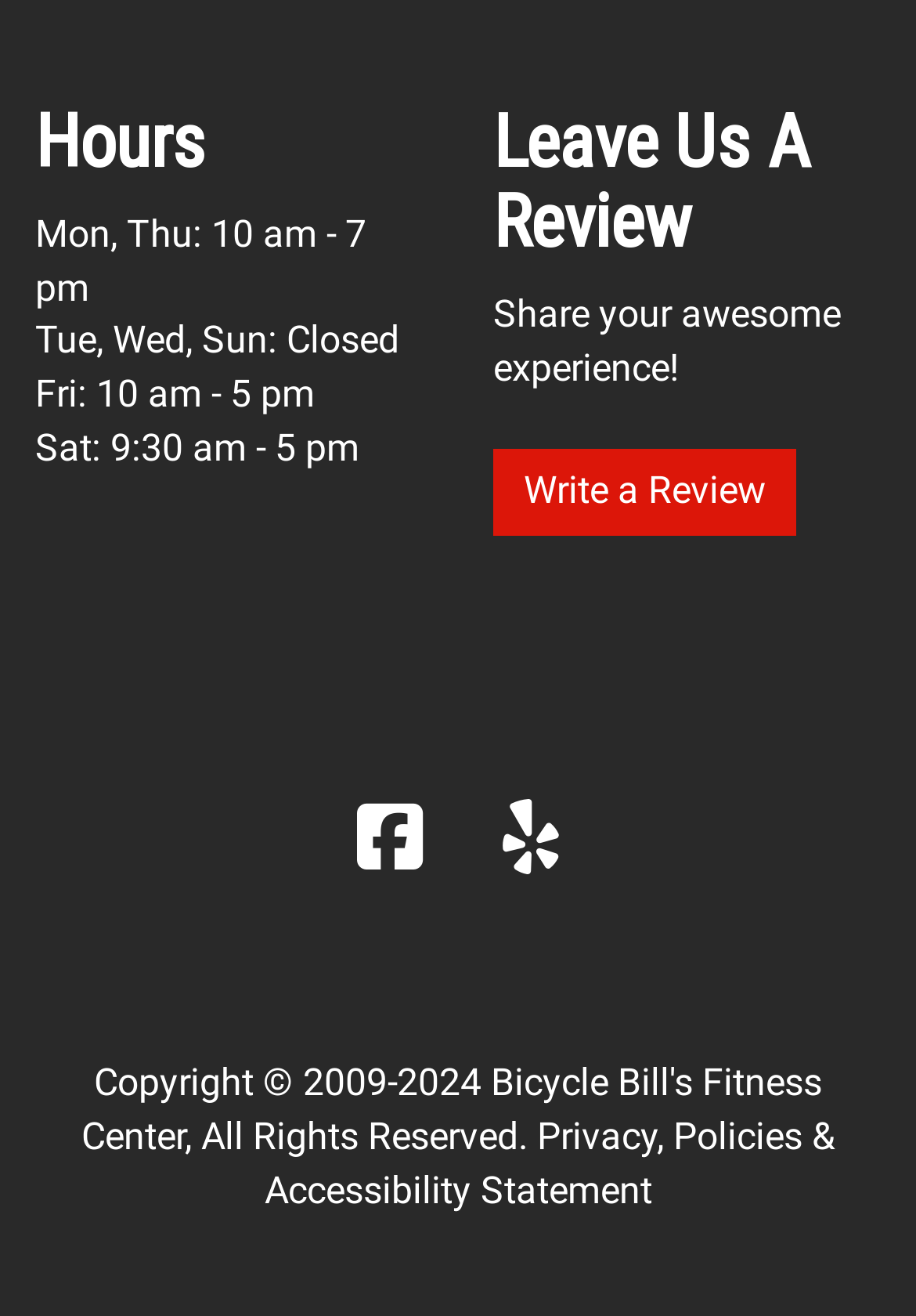Use a single word or phrase to respond to the question:
What are the hours of operation on Monday and Thursday?

10 am - 7 pm